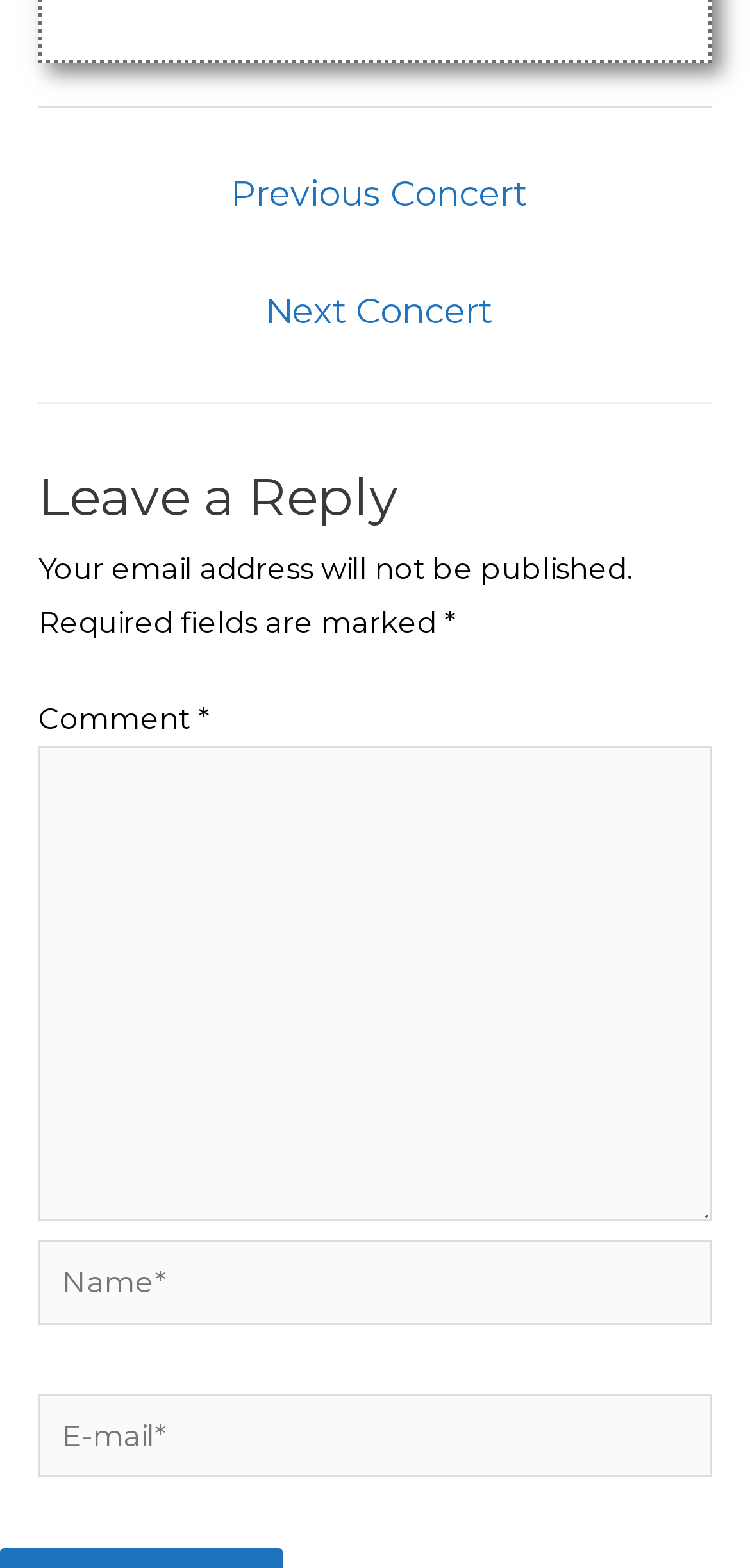Calculate the bounding box coordinates for the UI element based on the following description: "Next Concert →". Ensure the coordinates are four float numbers between 0 and 1, i.e., [left, top, right, bottom].

[0.056, 0.174, 0.954, 0.226]